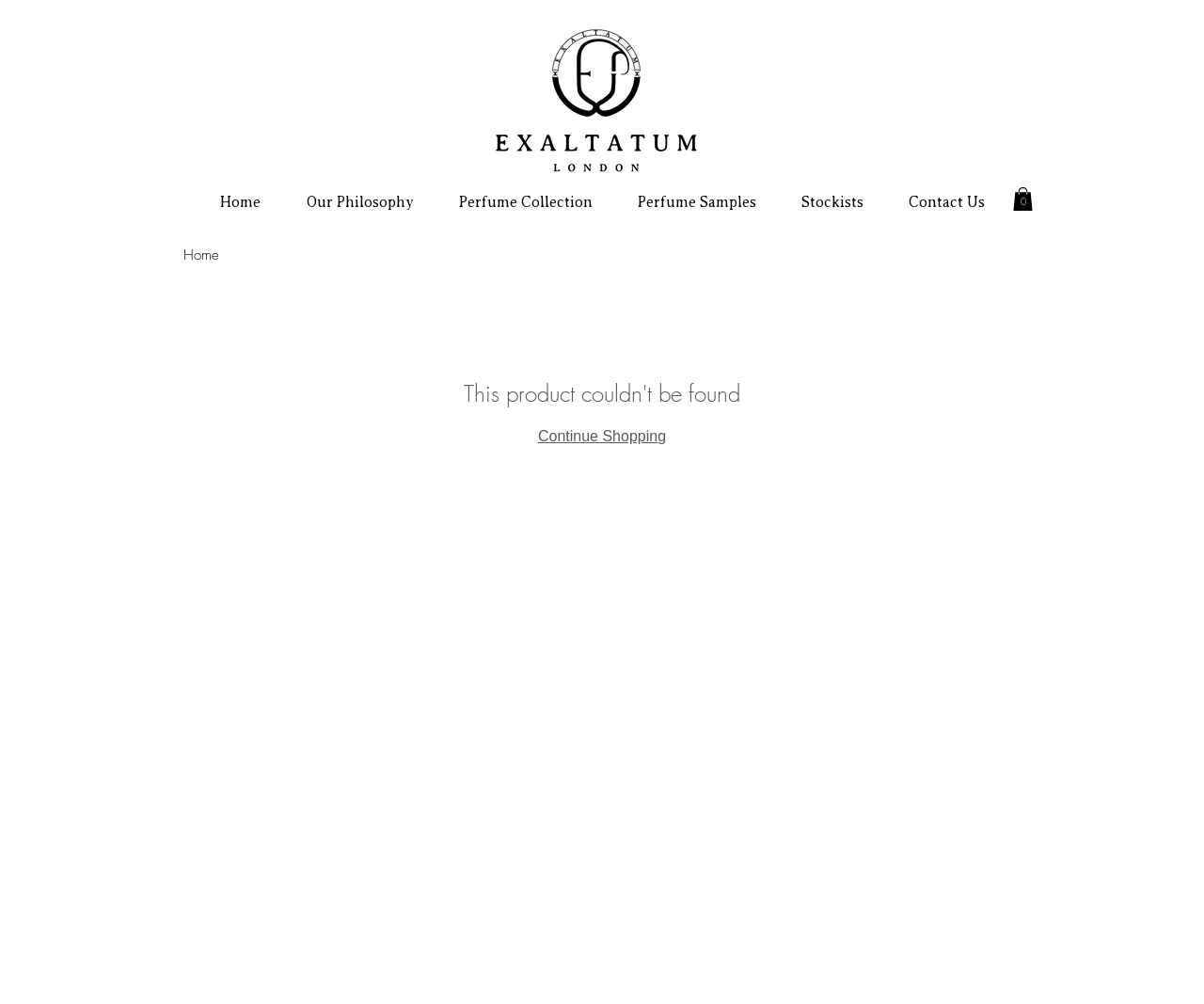How many links are in the navigation menu?
Observe the image and answer the question with a one-word or short phrase response.

6